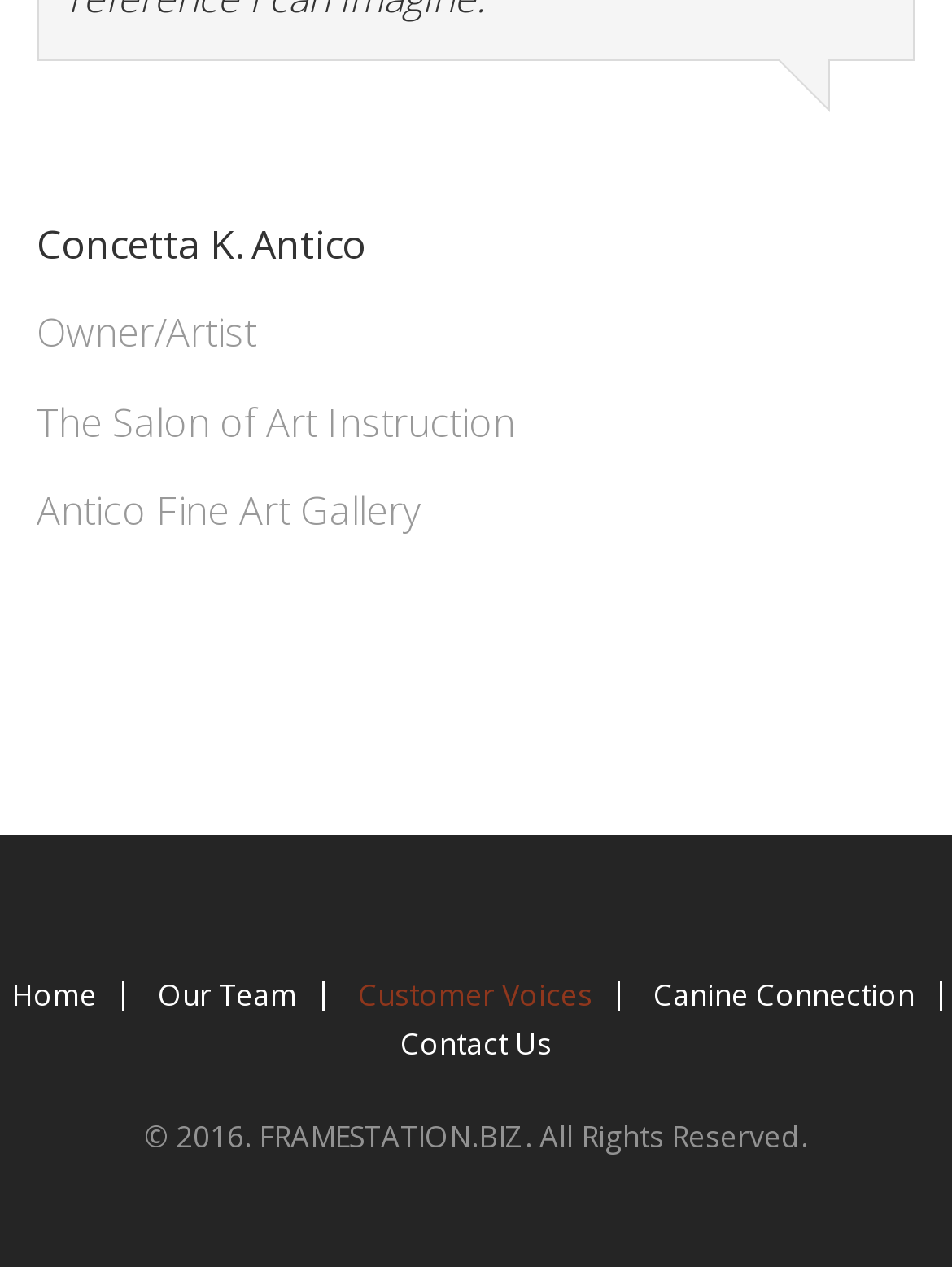Determine the bounding box coordinates for the HTML element described here: "Canine Connection".

[0.66, 0.775, 0.988, 0.798]